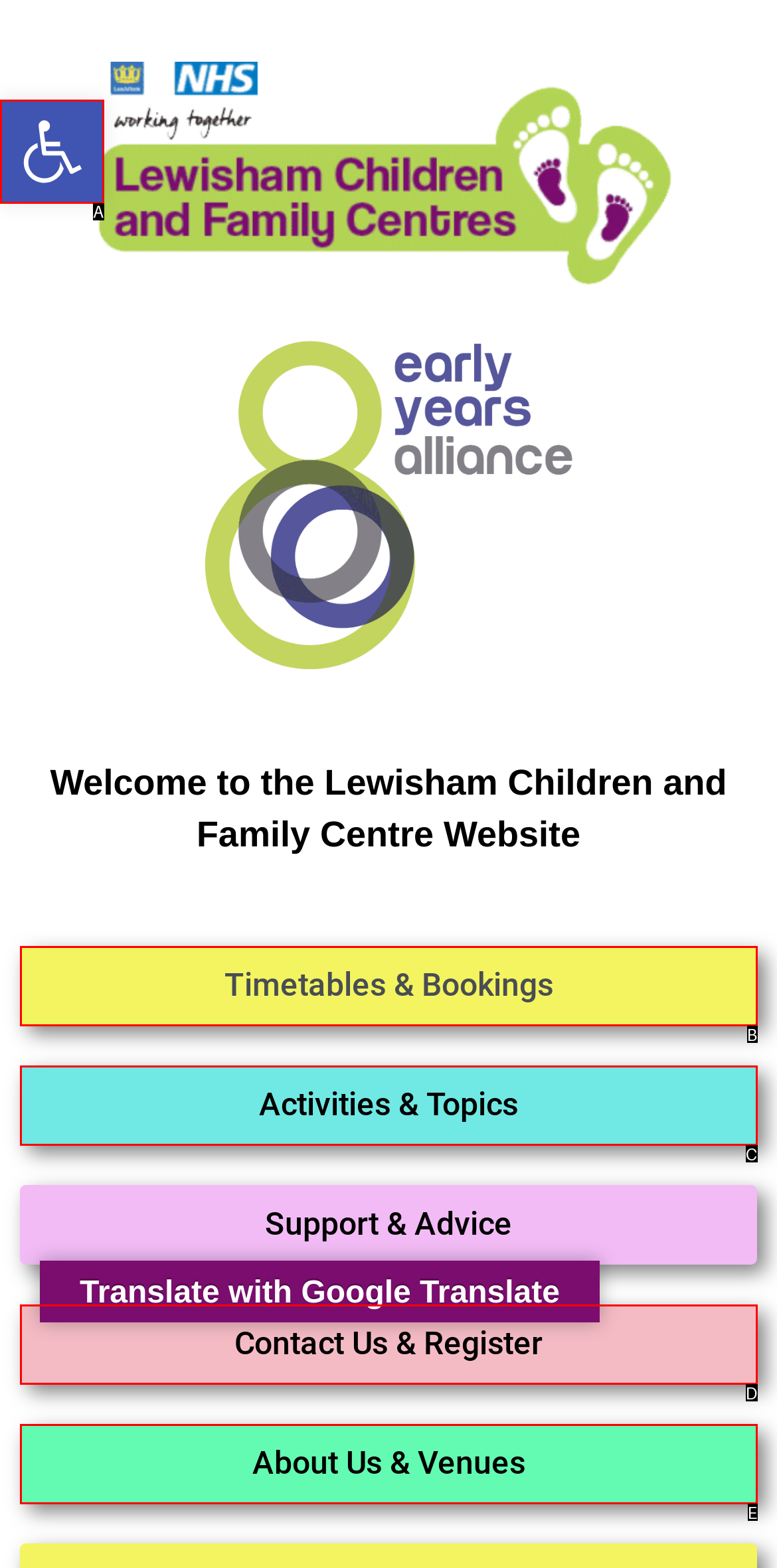From the choices given, find the HTML element that matches this description: Open toolbar Accessibility Tools. Answer with the letter of the selected option directly.

A